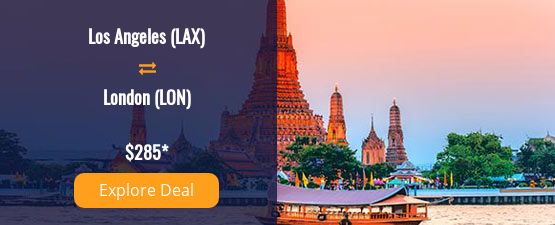What is the purpose of the 'Explore Deal' button?
From the image, respond with a single word or phrase.

To invite viewers to take action